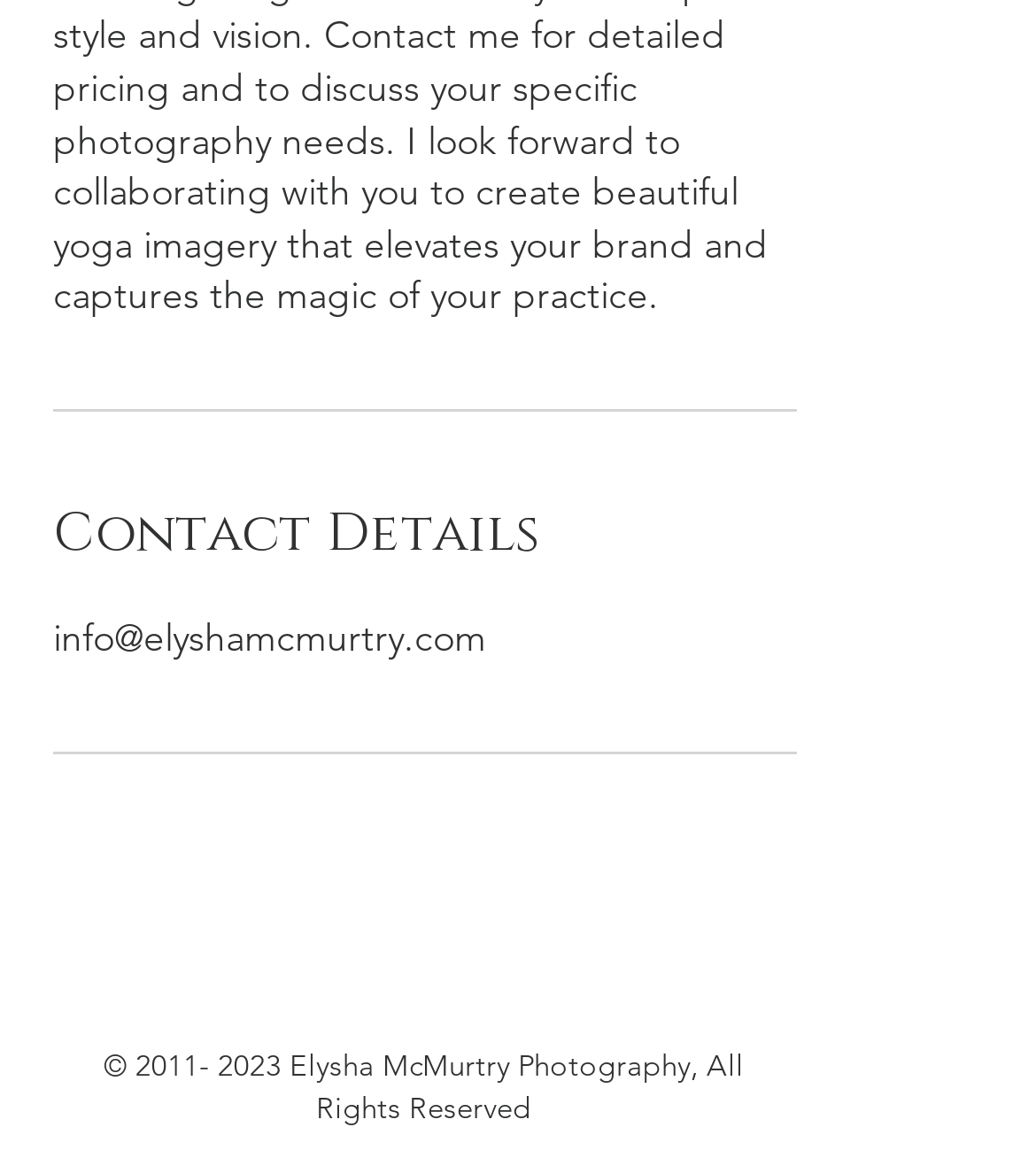Please provide a detailed answer to the question below based on the screenshot: 
What is the email address for contact?

The email address can be found in the 'Contact Details' section, which is a heading element located near the top of the page. Below this heading, there is a static text element containing the email address 'info@elyshamcmurtry.com'.